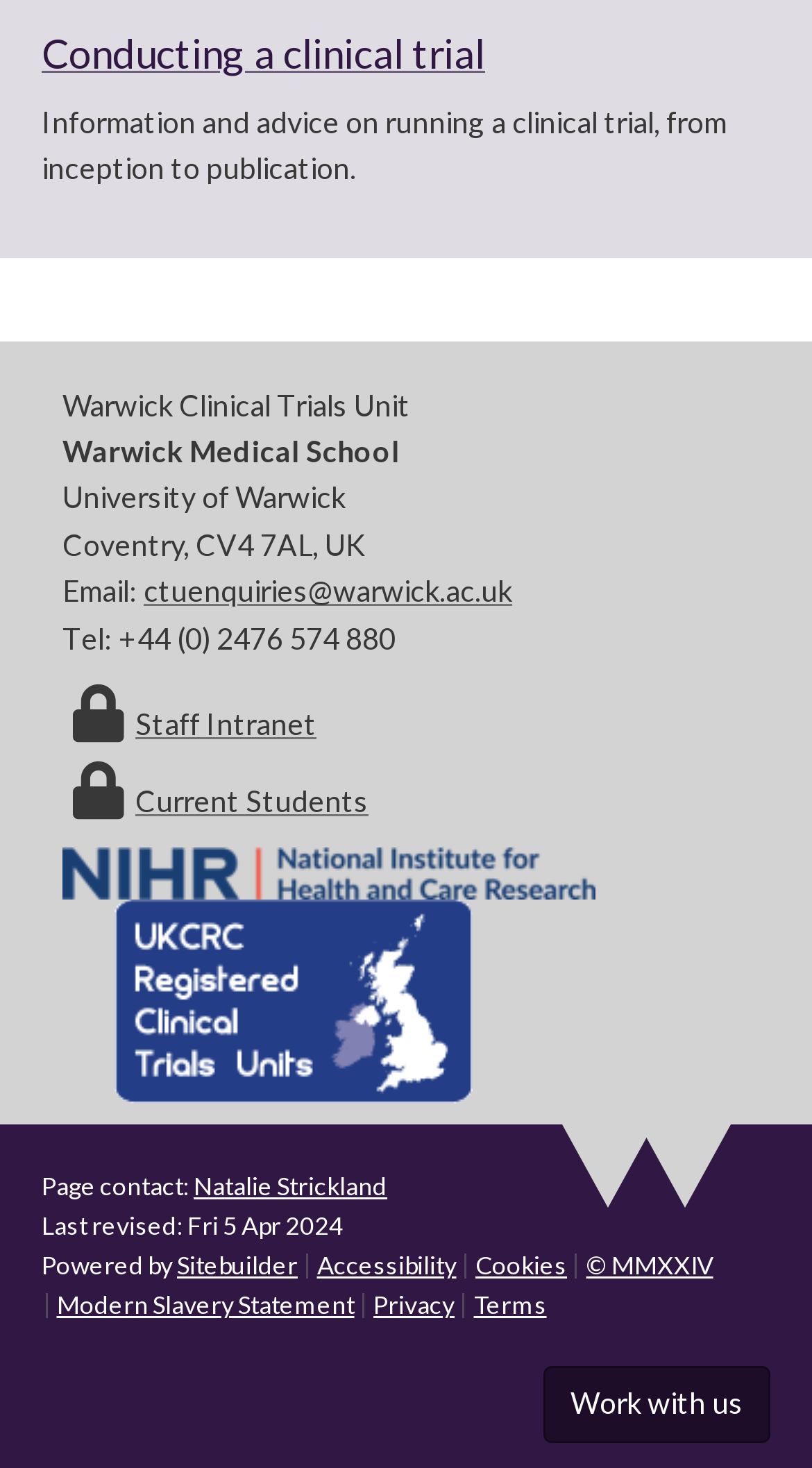What is the name of the clinical trials unit?
Based on the image content, provide your answer in one word or a short phrase.

Warwick Clinical Trials Unit